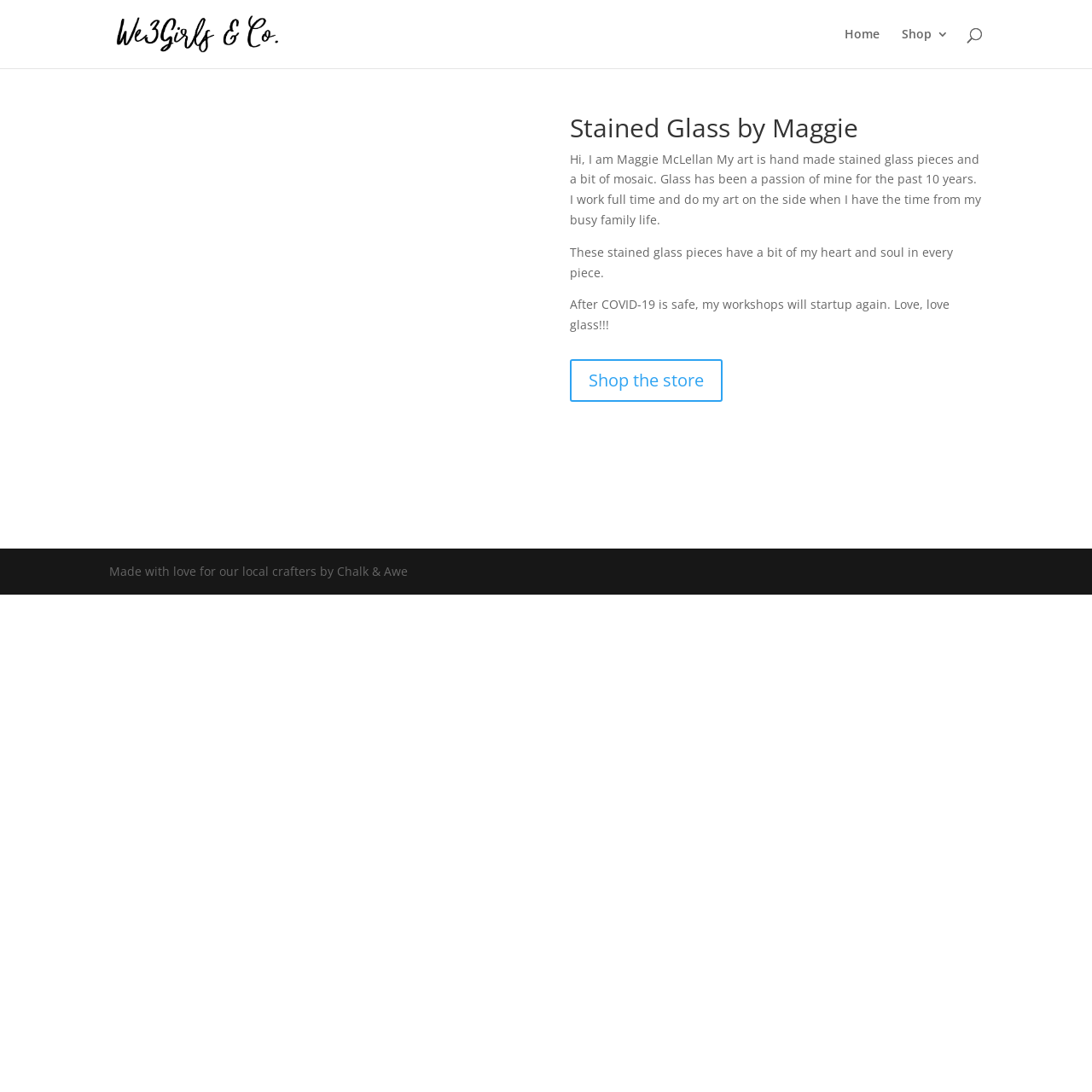Provide a short, one-word or phrase answer to the question below:
Who made the website for the local crafters?

Chalk & Awe